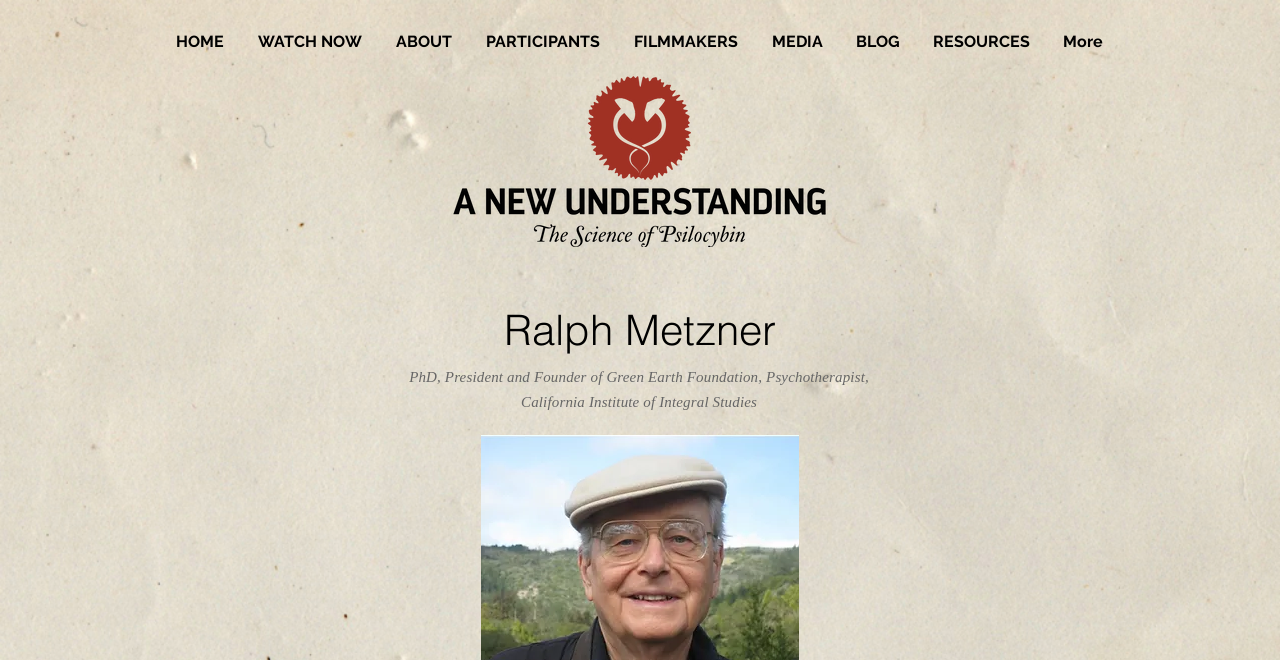Please determine the bounding box coordinates for the element that should be clicked to follow these instructions: "watch now".

[0.188, 0.042, 0.296, 0.085]